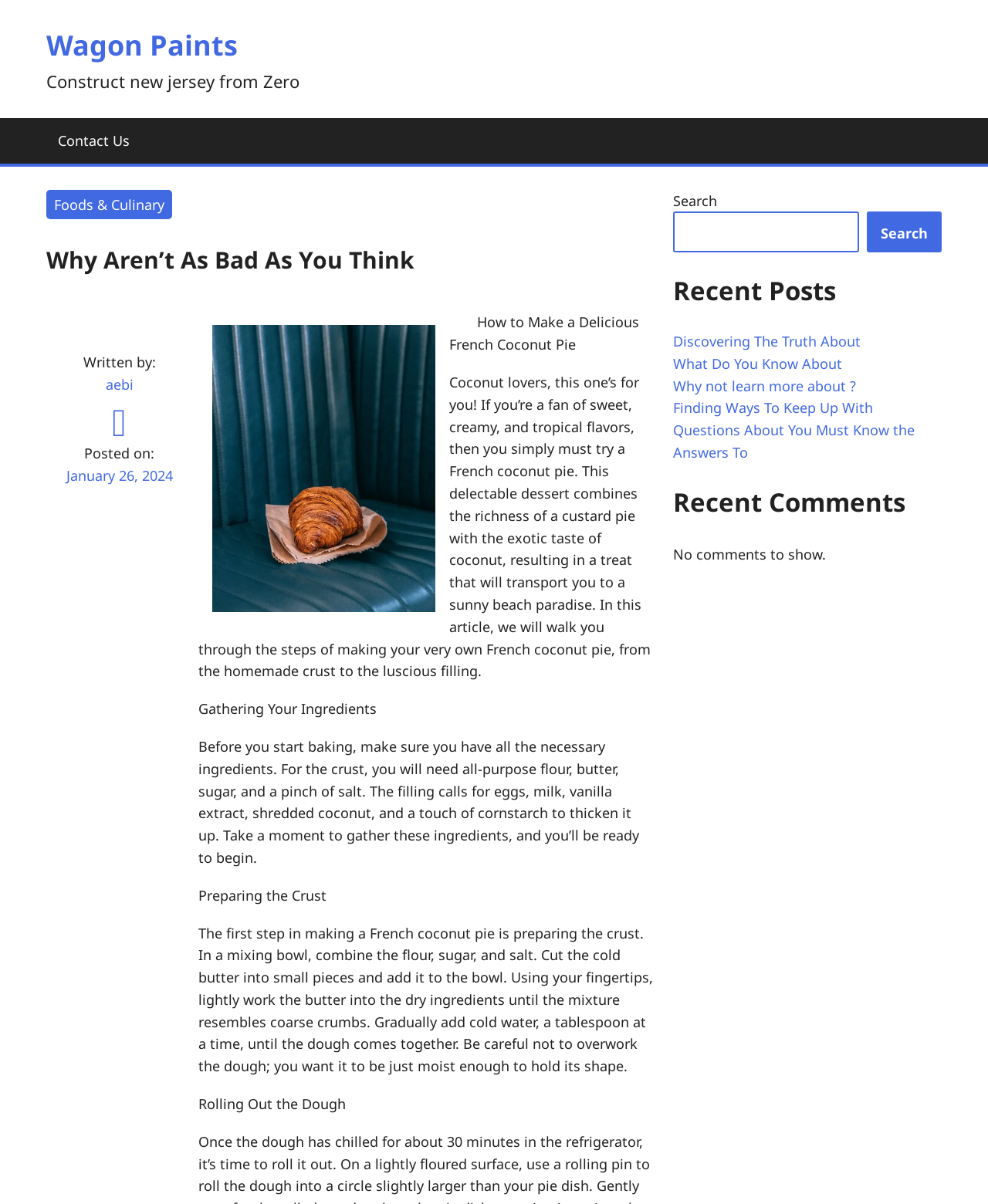Using the elements shown in the image, answer the question comprehensively: What is the date of the article?

The date of the article can be found by looking at the 'Posted on:' section, which mentions 'January 26, 2024' as the date.